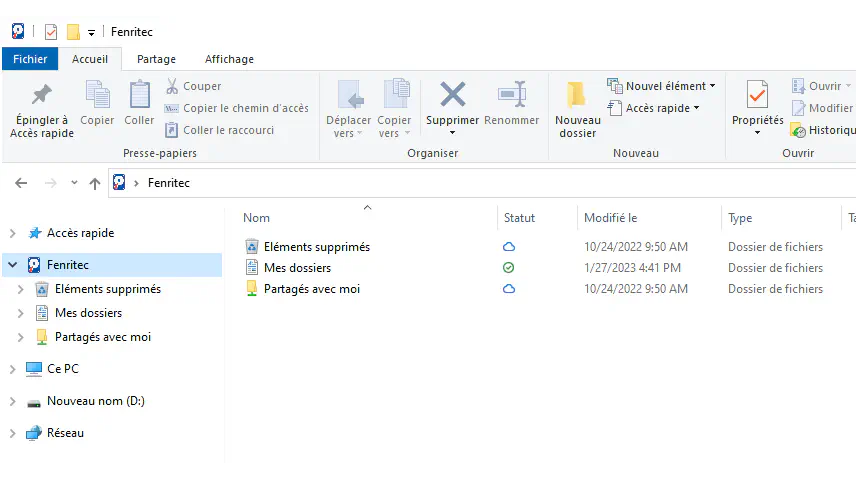Please provide a brief answer to the question using only one word or phrase: 
What is the purpose of the toolbar in the interface?

File management